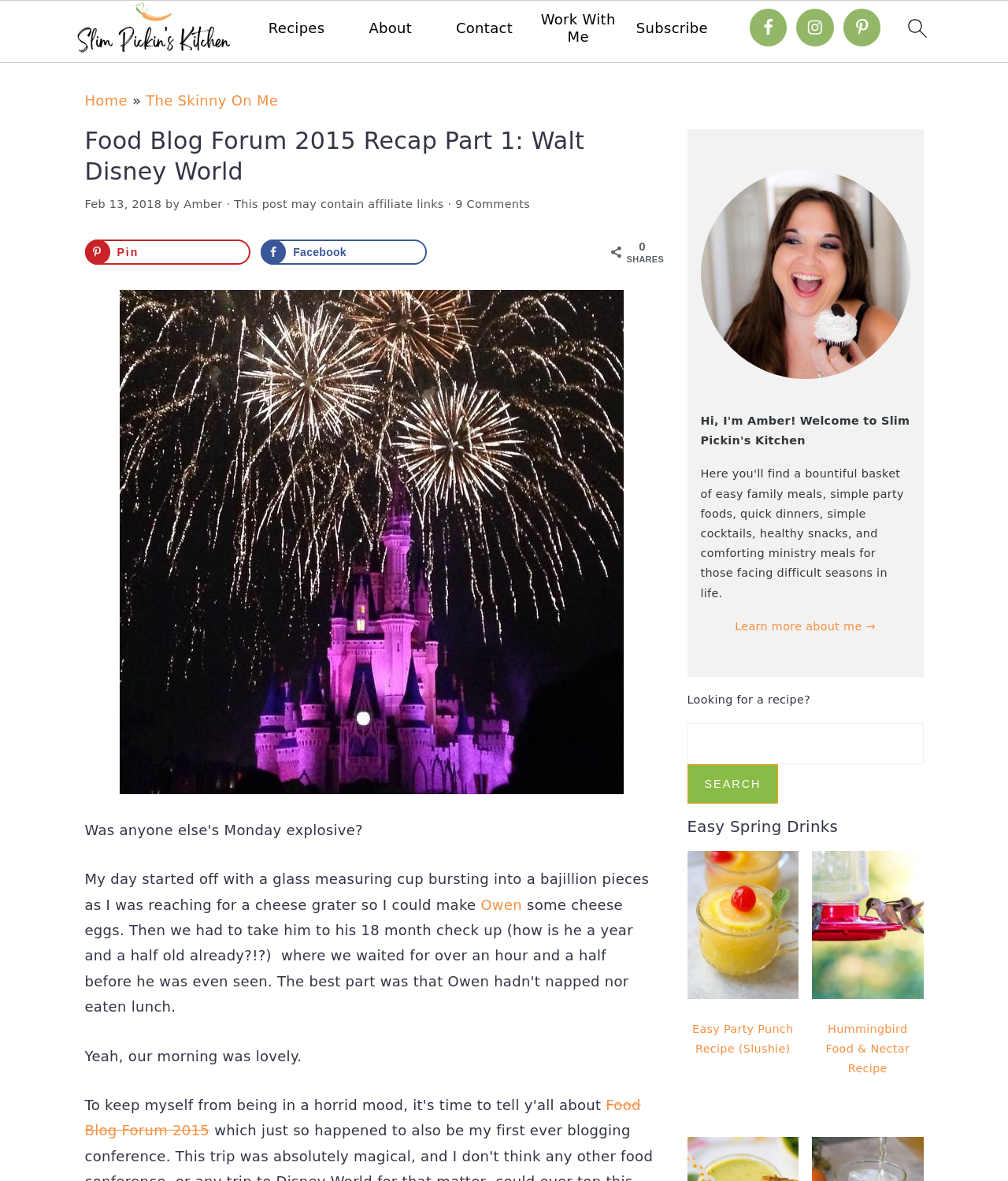Reply to the question with a single word or phrase:
What is the name of the blog?

Slim Pickin's Kitchen